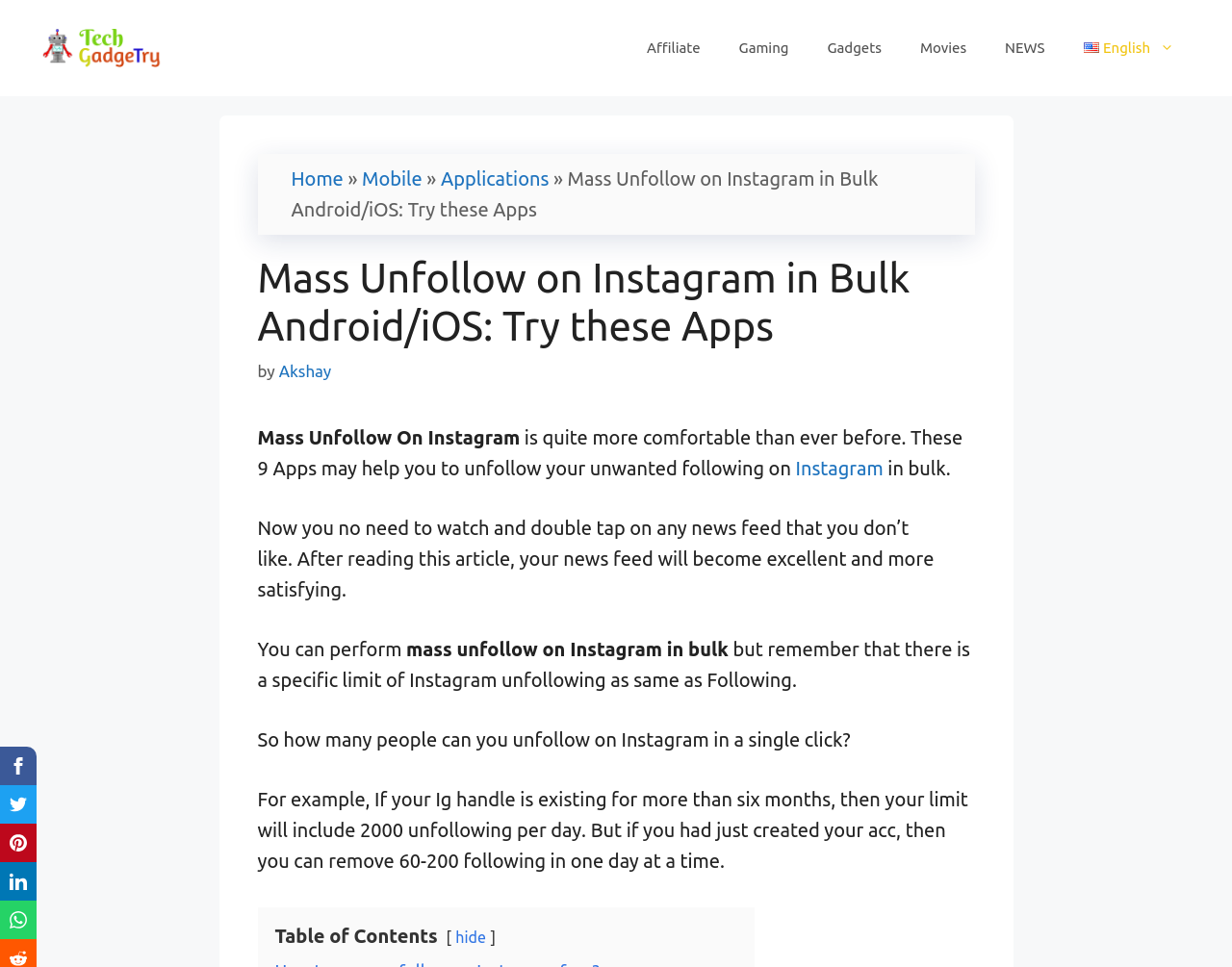Please identify the coordinates of the bounding box that should be clicked to fulfill this instruction: "Hide the table of contents".

[0.37, 0.96, 0.394, 0.978]